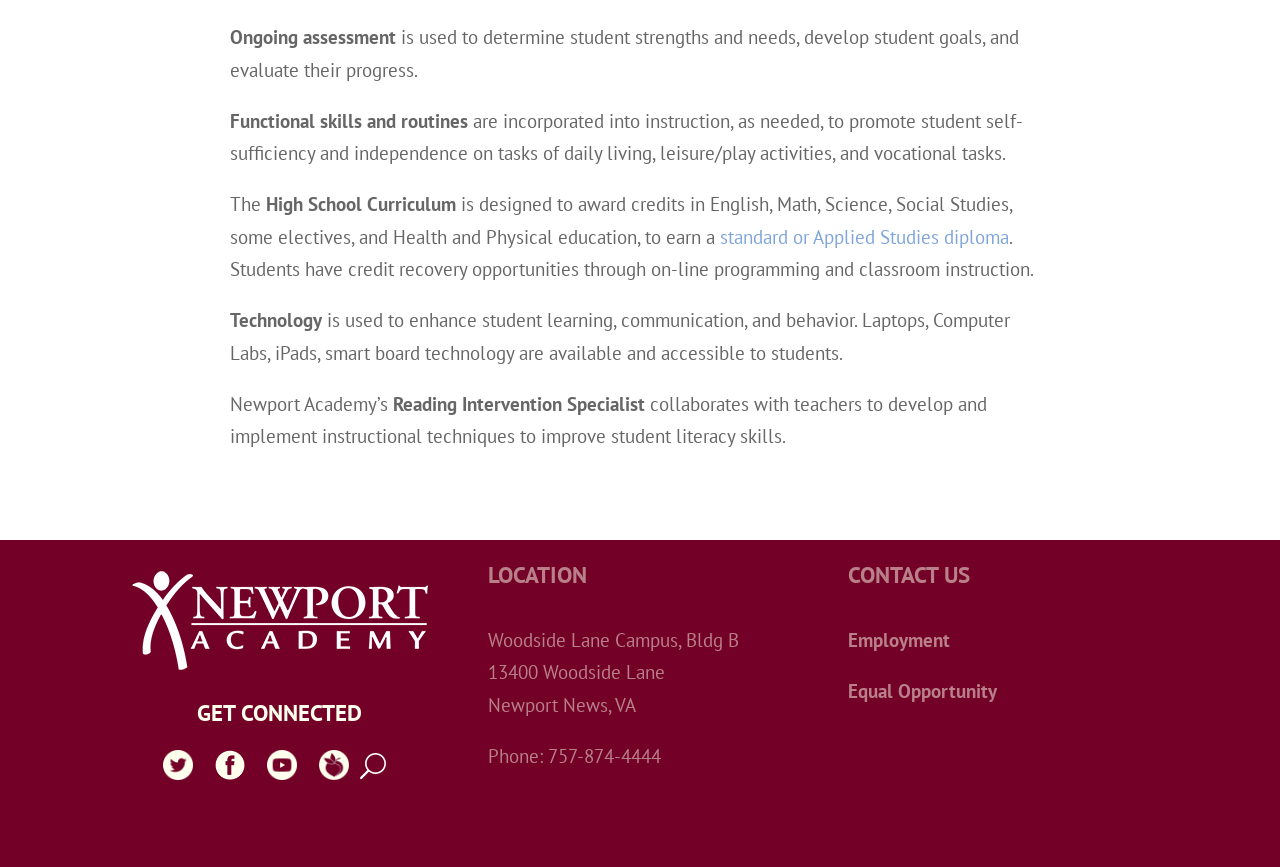Identify the bounding box of the HTML element described as: "Employment".

[0.663, 0.724, 0.742, 0.752]